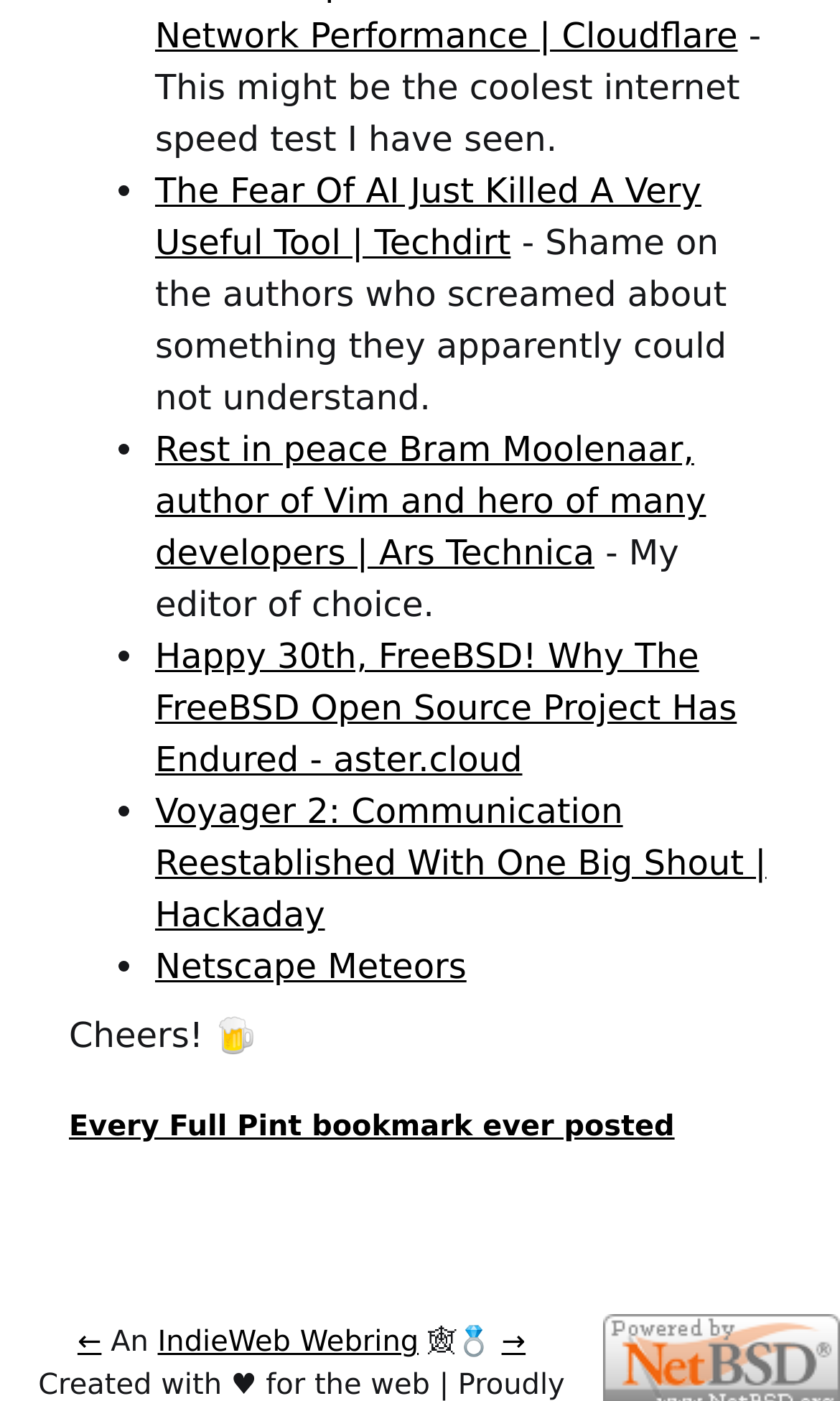Locate the bounding box coordinates of the area to click to fulfill this instruction: "Go to the next page". The bounding box should be presented as four float numbers between 0 and 1, in the order [left, top, right, bottom].

[0.597, 0.948, 0.626, 0.971]